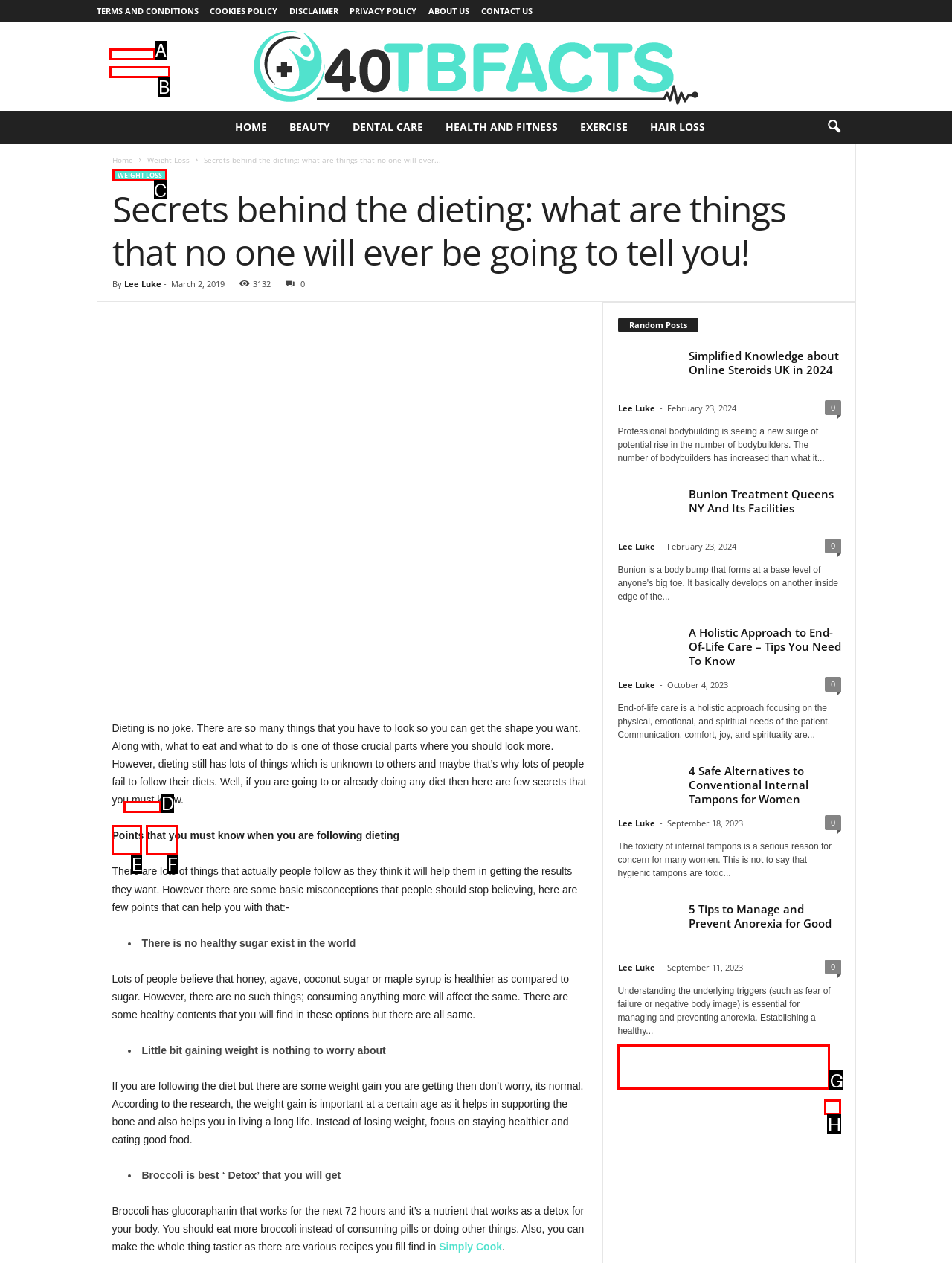Decide which HTML element to click to complete the task: visit the 'WEIGHT LOSS' page Provide the letter of the appropriate option.

C